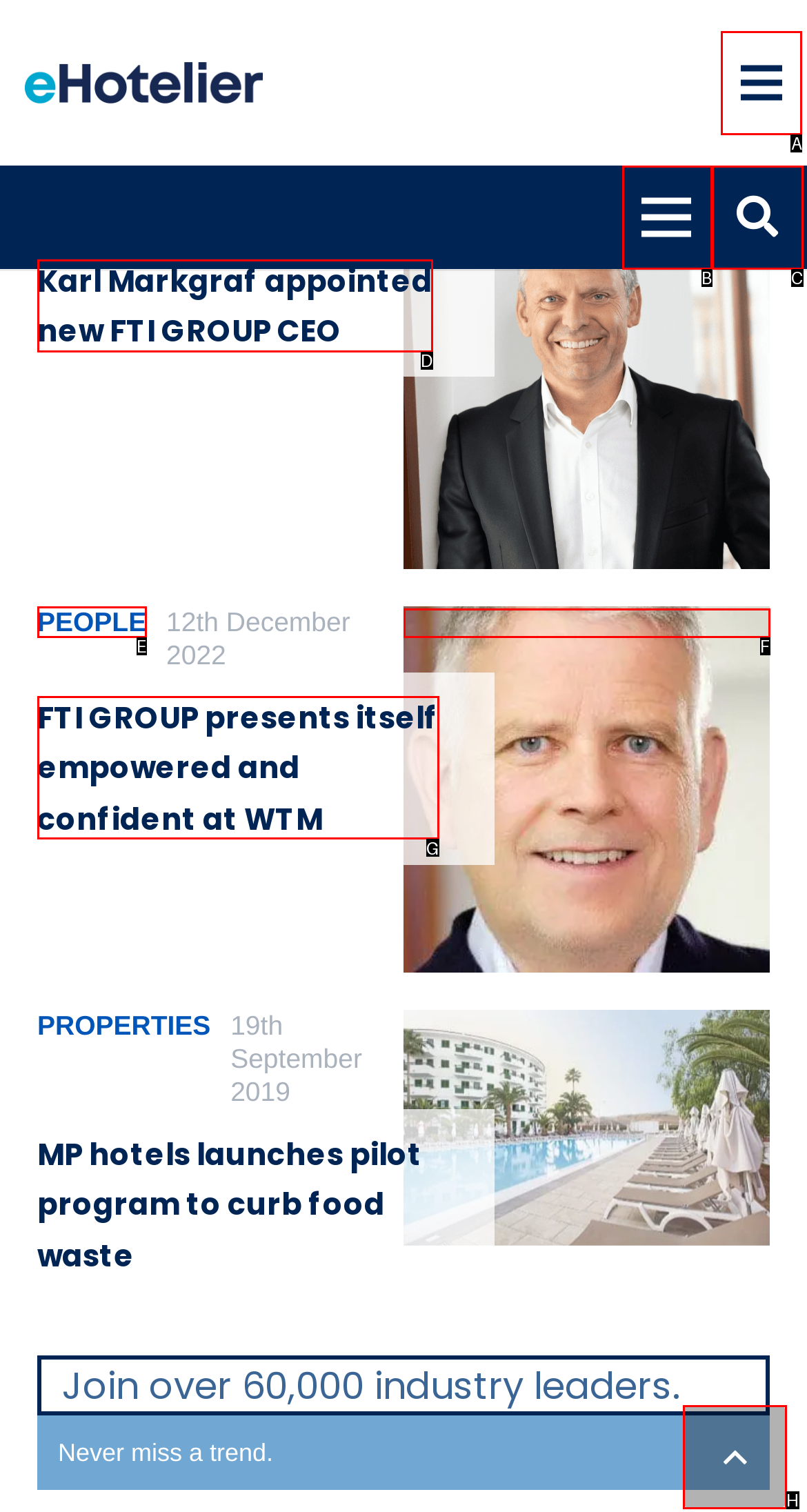Identify the HTML element that matches the description: aria-label="Search"
Respond with the letter of the correct option.

C